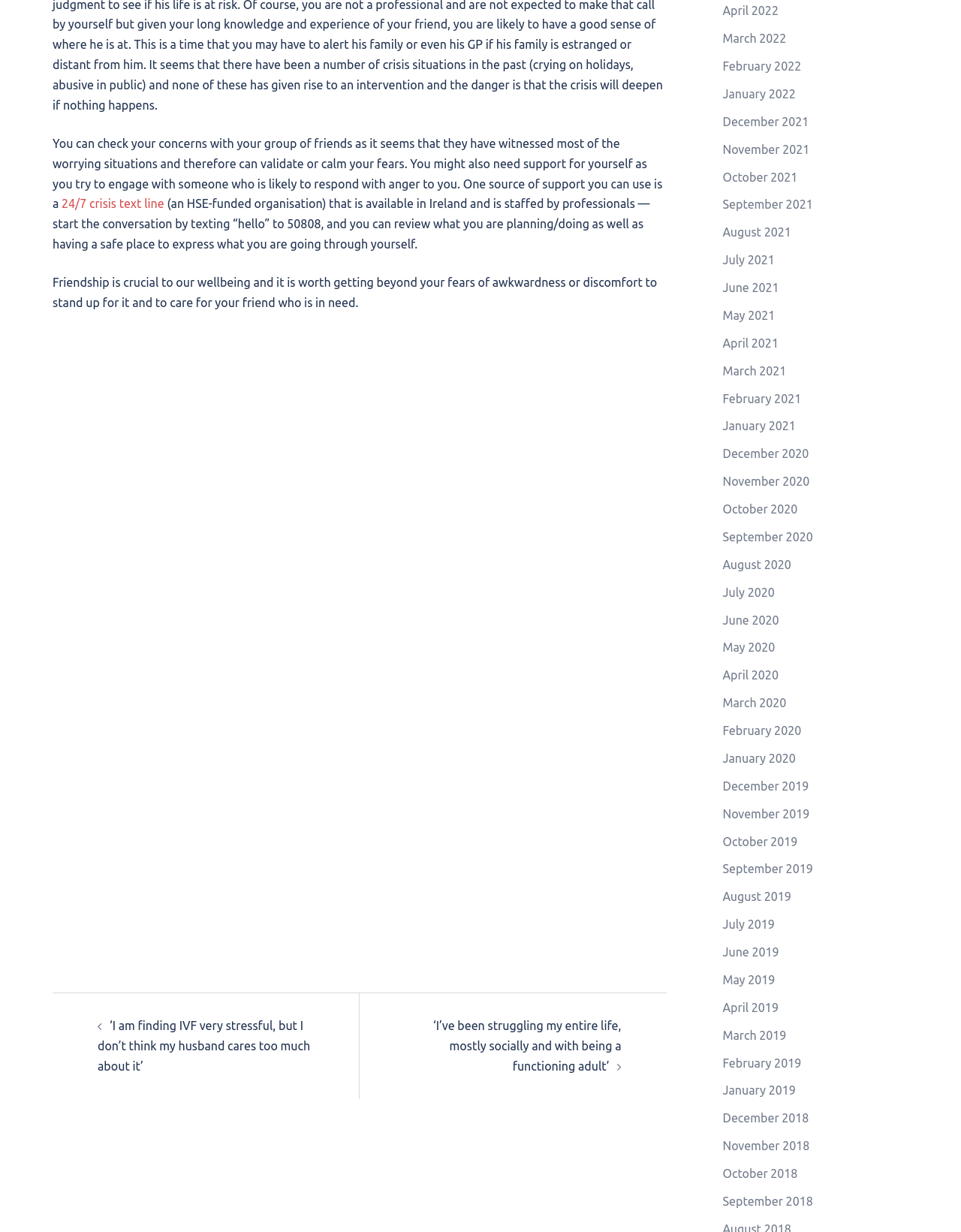Answer the question using only a single word or phrase: 
What is the tone of the article?

Supportive and encouraging